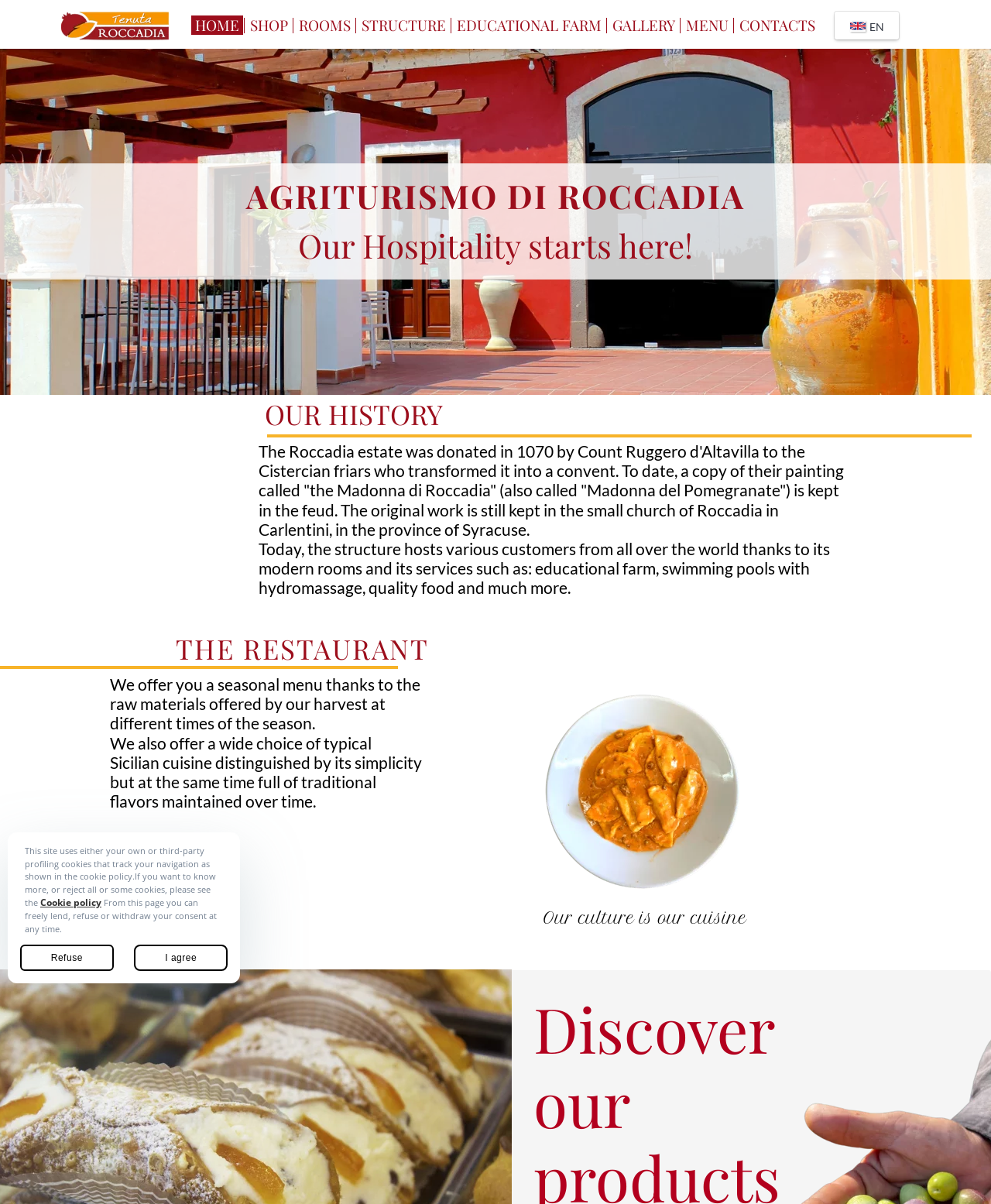Using the webpage screenshot, find the UI element described by ROOMS. Provide the bounding box coordinates in the format (top-left x, top-left y, bottom-right x, bottom-right y), ensuring all values are floating point numbers between 0 and 1.

[0.298, 0.013, 0.358, 0.029]